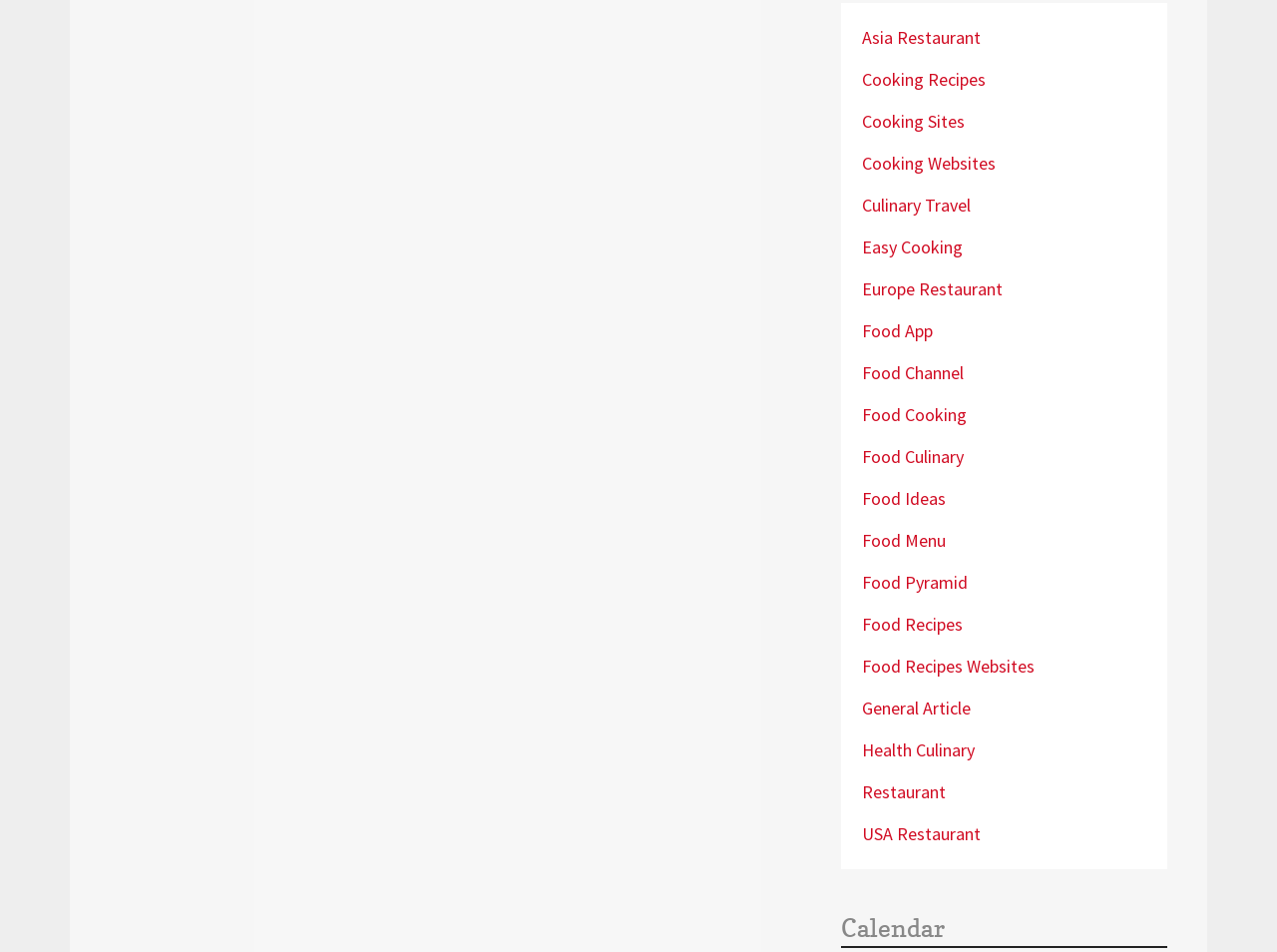Give a concise answer of one word or phrase to the question: 
How many links are related to restaurants on the webpage?

3